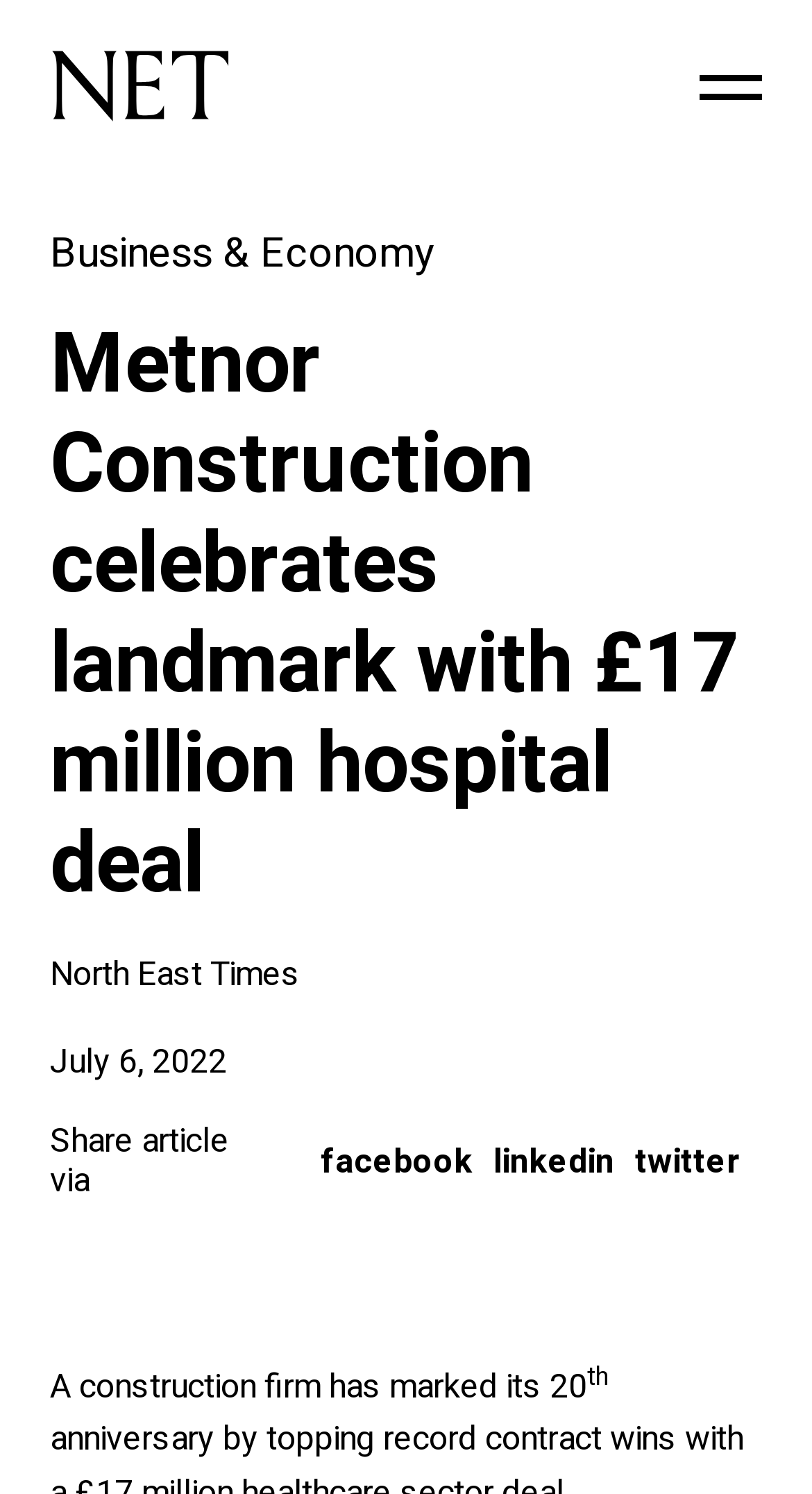Using the information in the image, give a detailed answer to the following question: What are the social media platforms to share the article?

I found the answer by looking at the links at the bottom of the webpage, which say 'Share article via' and then list the social media platforms as facebook, linkedin, and twitter.